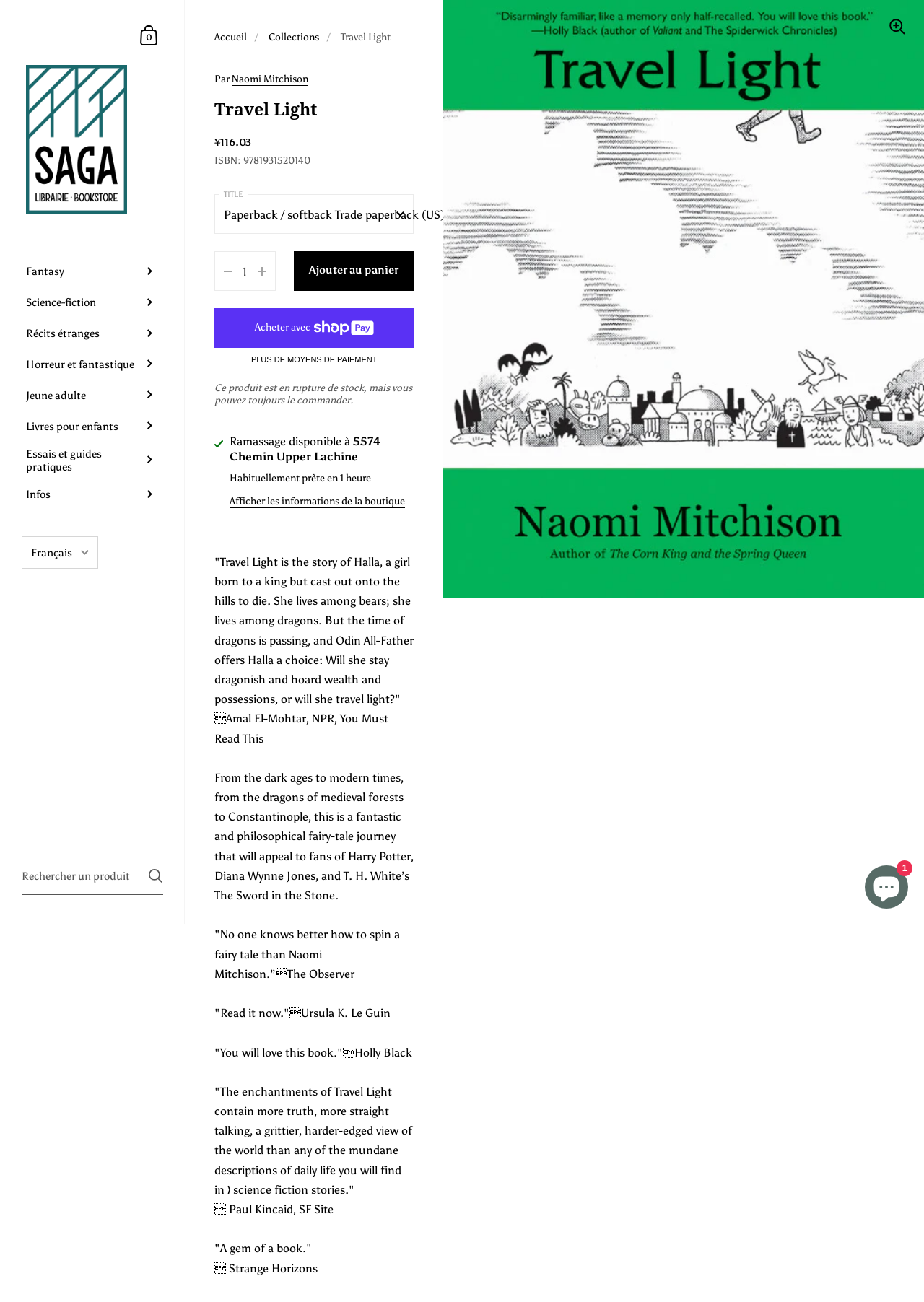Locate the bounding box coordinates of the clickable region to complete the following instruction: "Add to cart."

[0.318, 0.193, 0.448, 0.223]